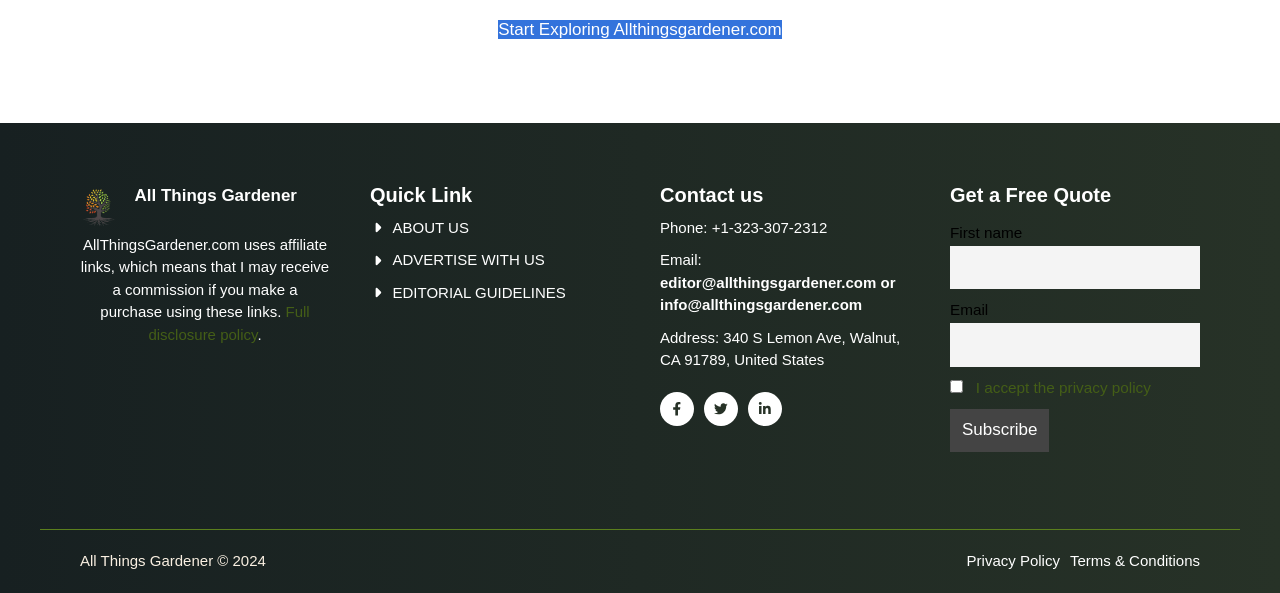Specify the bounding box coordinates for the region that must be clicked to perform the given instruction: "Click on 'Subscribe'".

[0.742, 0.689, 0.82, 0.763]